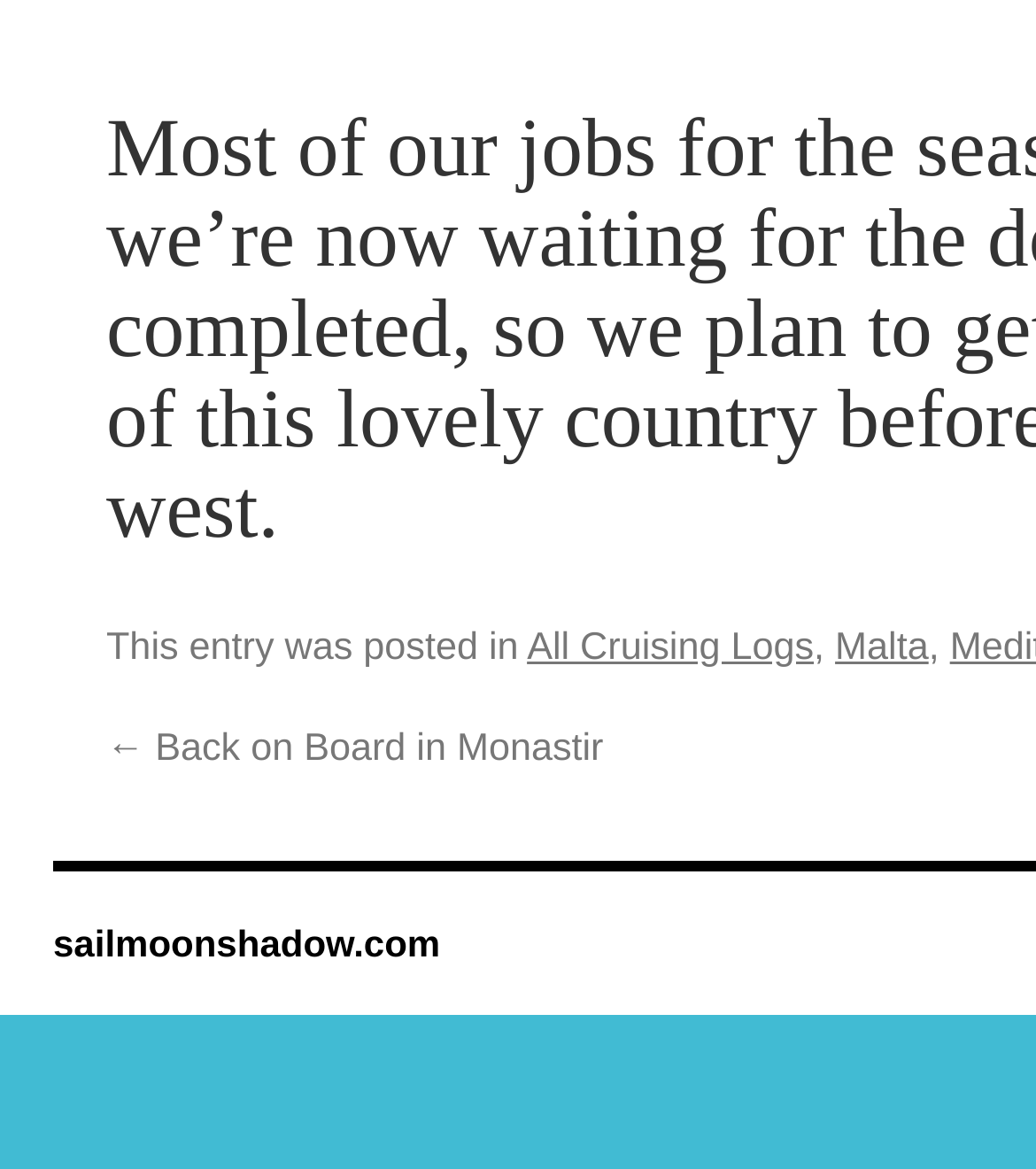Given the description sailmoonshadow.com, predict the bounding box coordinates of the UI element. Ensure the coordinates are in the format (top-left x, top-left y, bottom-right x, bottom-right y) and all values are between 0 and 1.

[0.051, 0.875, 0.425, 0.912]